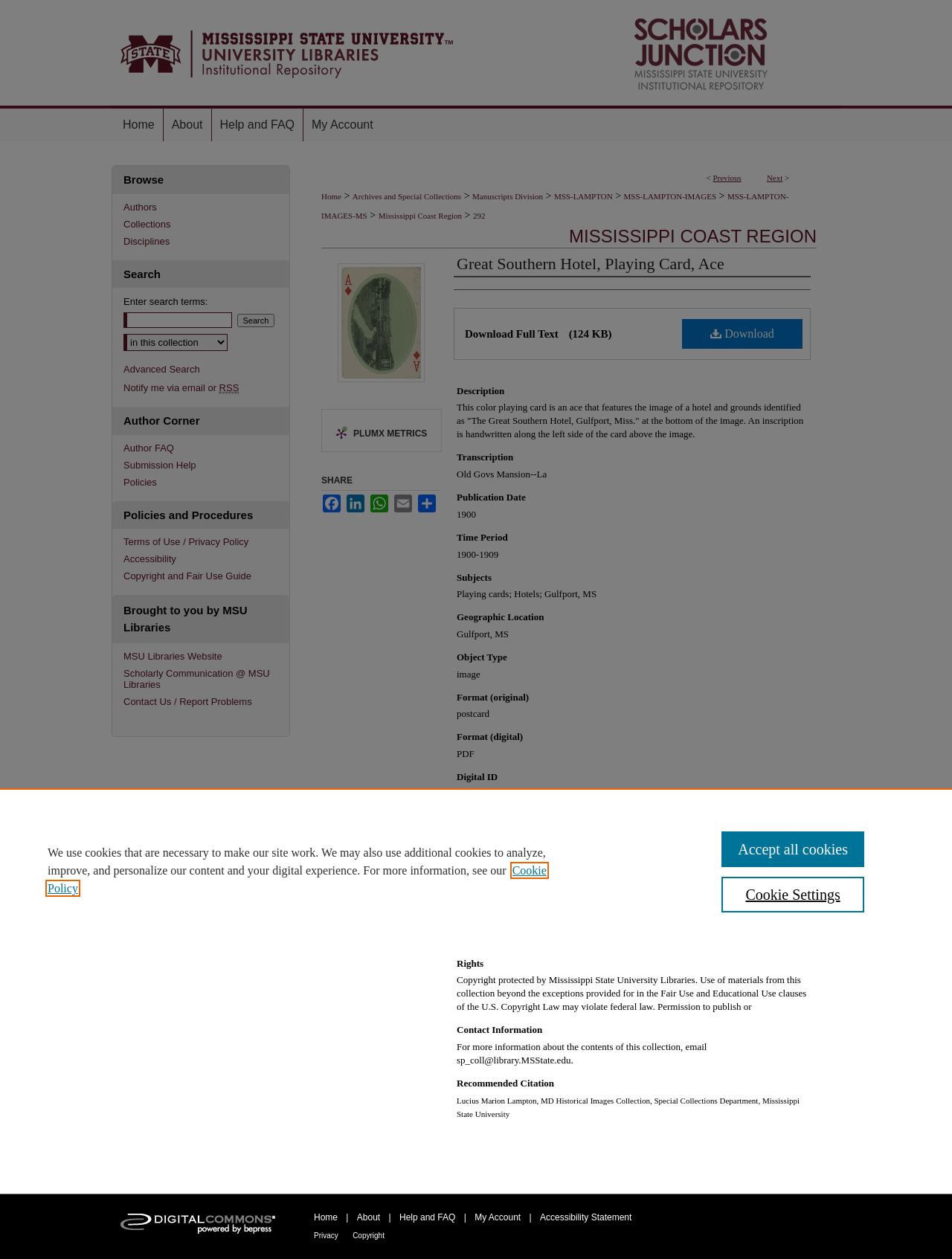Identify the coordinates of the bounding box for the element described below: "My Account". Return the coordinates as four float numbers between 0 and 1: [left, top, right, bottom].

[0.499, 0.963, 0.547, 0.971]